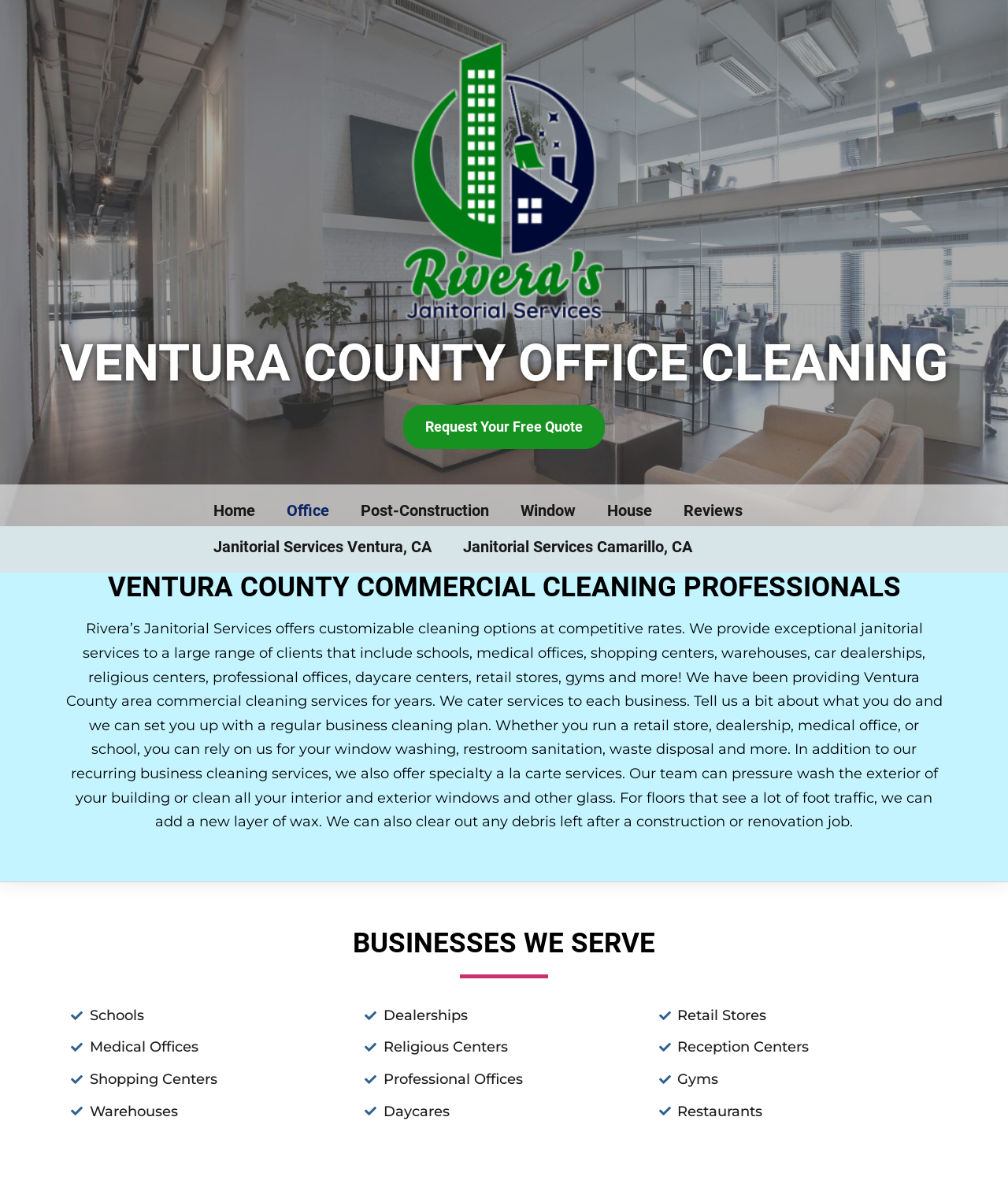Write an extensive caption that covers every aspect of the webpage.

The webpage is about Rivera's Janitorial Services, a professional cleaning service provider in Ventura County. At the top, there is a prominent heading "VENTURA COUNTY OFFICE CLEANING" followed by a link to "Request Your Free Quote". Below this, there is a navigation menu with links to different pages, including "Home", "Office", "Post-Construction", "Window", "House", "Reviews", and "Janitorial Services" for Ventura and Camarillo, CA.

Further down, there is another heading "VENTURA COUNTY COMMERCIAL CLEANING PROFESSIONALS" followed by a detailed description of the services offered by Rivera's Janitorial Services. The text explains that they provide customizable cleaning options at competitive rates to a wide range of clients, including schools, medical offices, shopping centers, and more. They also offer specialty services like window washing, restroom sanitation, and floor waxing.

Below this, there is a section titled "BUSINESSES WE SERVE" which lists the various types of businesses they cater to, including schools, medical offices, shopping centers, warehouses, dealerships, religious centers, professional offices, daycares, retail stores, reception centers, gyms, and restaurants. Each type of business is listed as a separate item in a vertical list.

On the right side of the page, there is another link to "Free Quote" which is likely a call-to-action for potential customers to request a quote for their cleaning services.